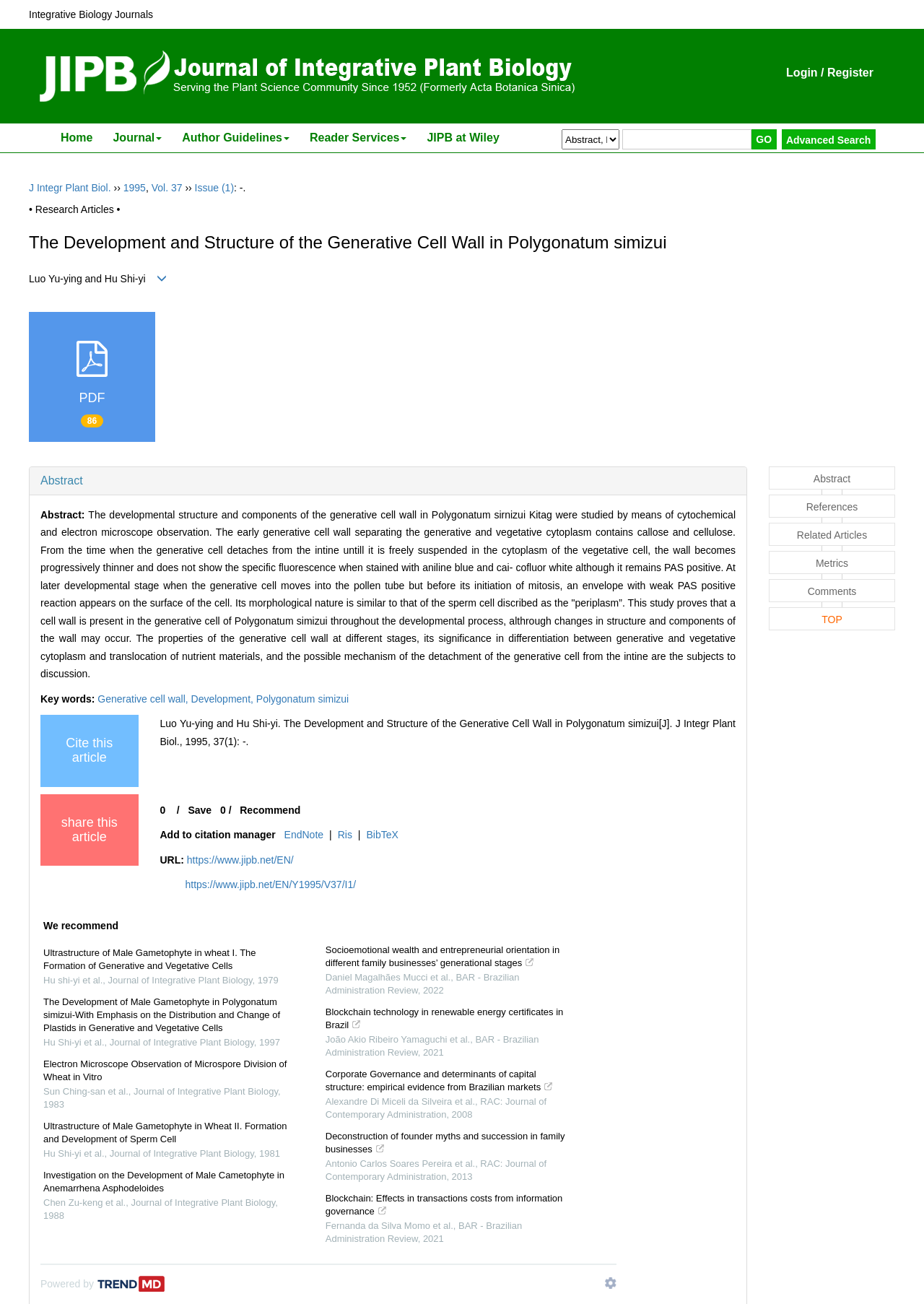Pinpoint the bounding box coordinates of the clickable area necessary to execute the following instruction: "Click on the 'Login' link". The coordinates should be given as four float numbers between 0 and 1, namely [left, top, right, bottom].

[0.851, 0.051, 0.885, 0.06]